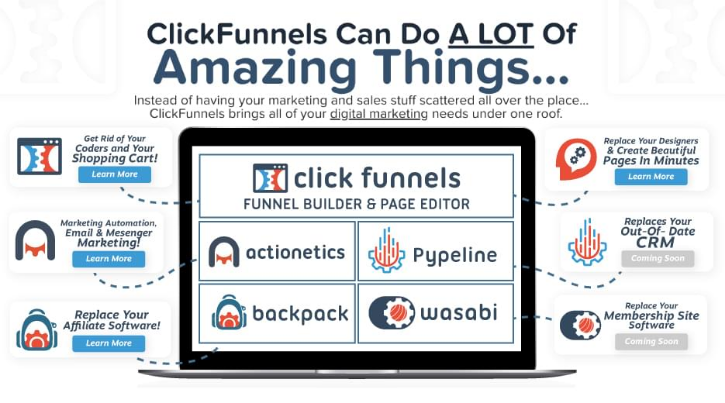Present a detailed portrayal of the image.

The image showcases a visually engaging promotional graphic for ClickFunnels, emphasizing its multifaceted capabilities in digital marketing. Centrally displayed is a laptop screen featuring the ClickFunnels logo, alongside its tagline as a "Funnel Builder & Page Editor." Surrounding the laptop are various icons representing additional features and integrations, such as Actionetics, Pipeline, Backpack, and Wasabi, each accompanied by brief descriptions highlighting their functionalities. The graphic asserts that ClickFunnels can streamline your marketing and sales processes, consolidating them into one platform. The text emphasizes efficiency with statements like "Get Rid of Your Coders and Shopping Cart!" and "Replace Your Affiliate Software!" Overall, the design conveys a strong message about the versatility and user-friendliness of ClickFunnels for comprehensive digital marketing needs.